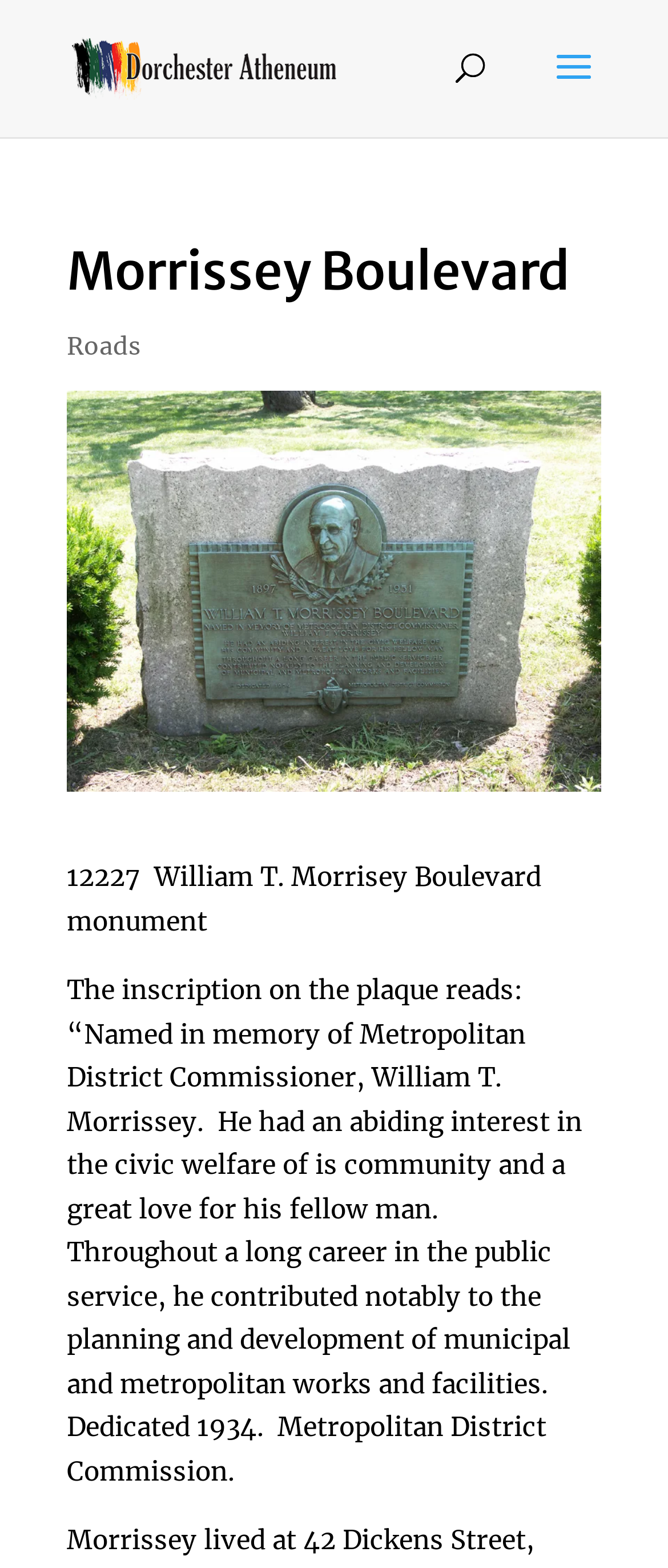Give a one-word or one-phrase response to the question:
What is the name of the monument?

William T. Morrisey Boulevard monument